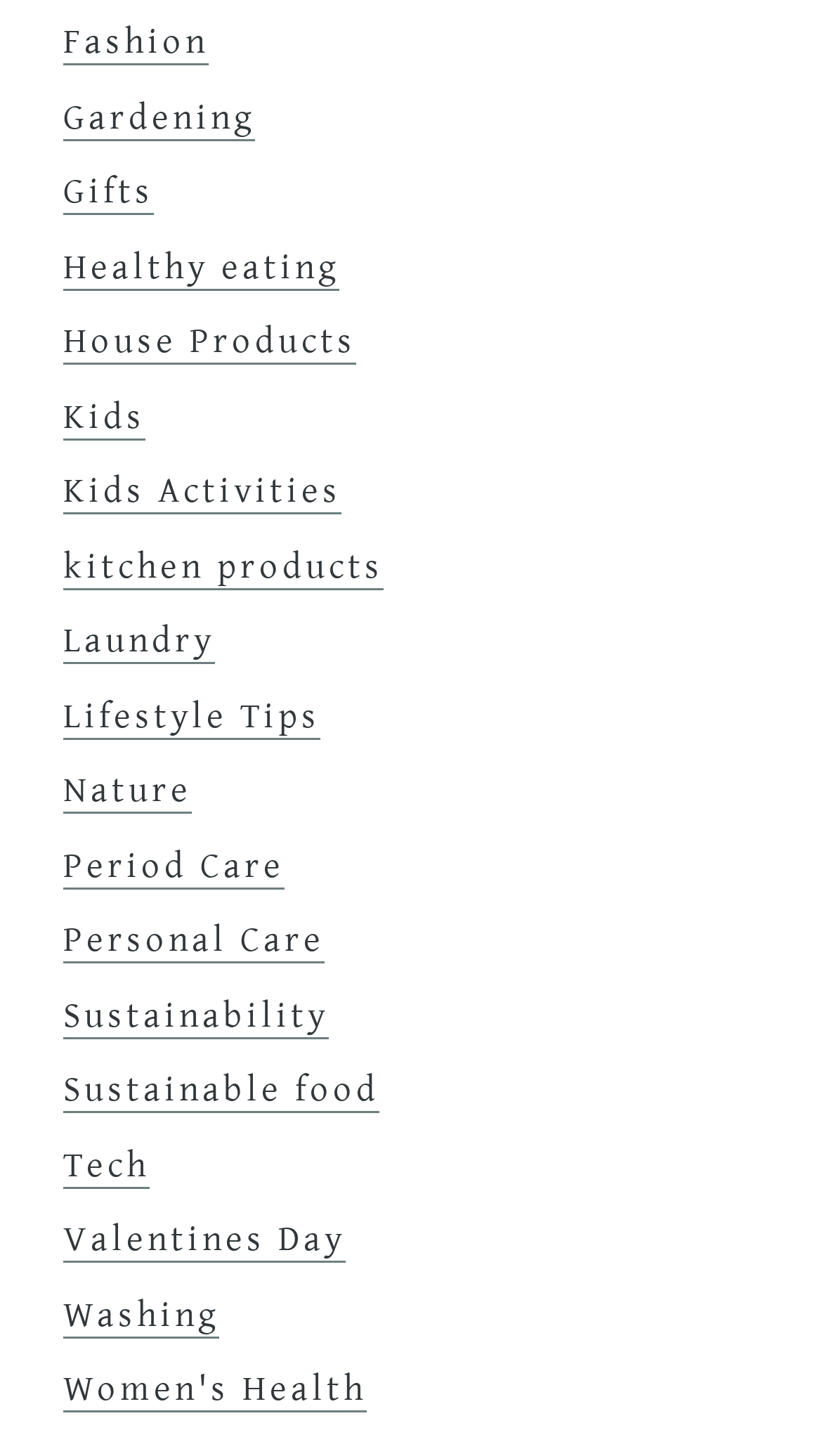Find the bounding box coordinates for the HTML element specified by: "Sustainability".

[0.077, 0.683, 0.4, 0.713]